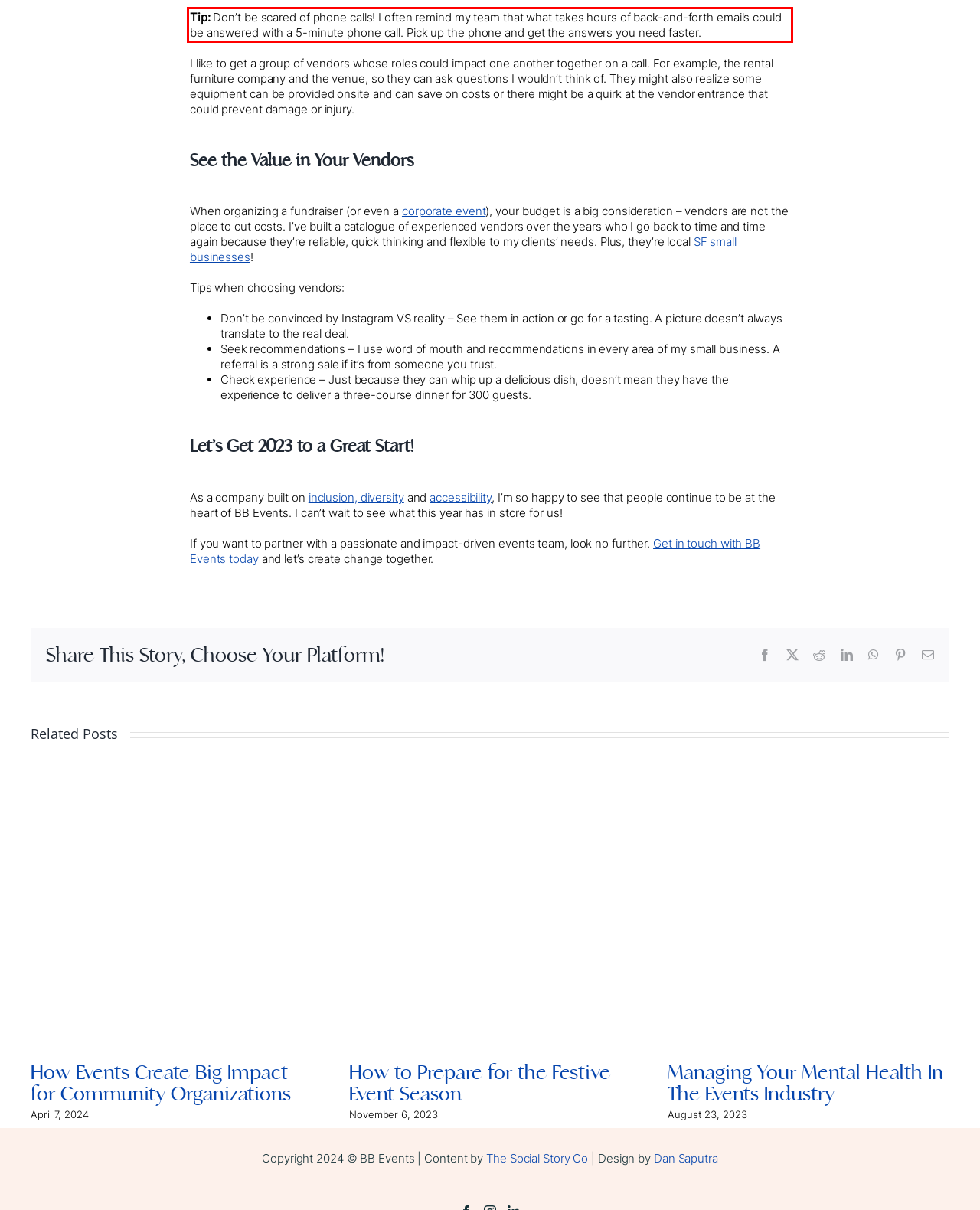You are given a screenshot showing a webpage with a red bounding box. Perform OCR to capture the text within the red bounding box.

Tip: Don’t be scared of phone calls! I often remind my team that what takes hours of back-and-forth emails could be answered with a 5-minute phone call. Pick up the phone and get the answers you need faster.